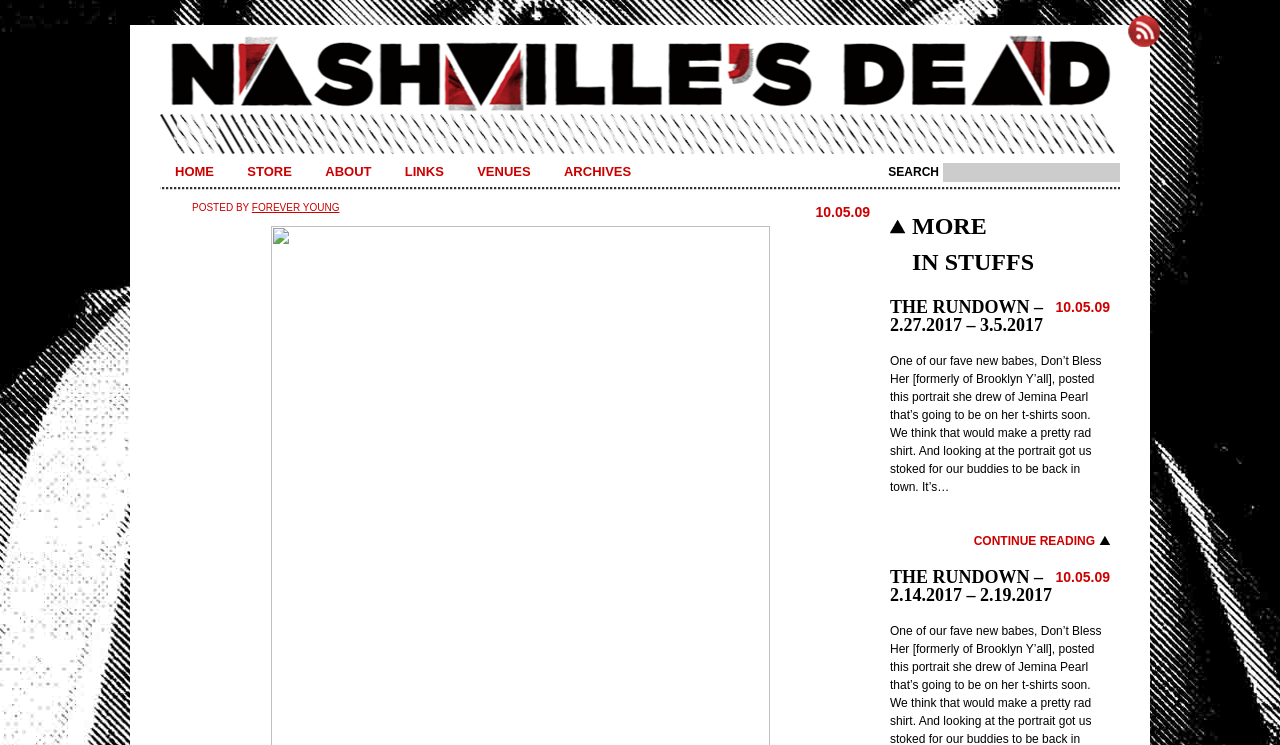Please provide a one-word or phrase answer to the question: 
How many links are in the navigation menu?

6